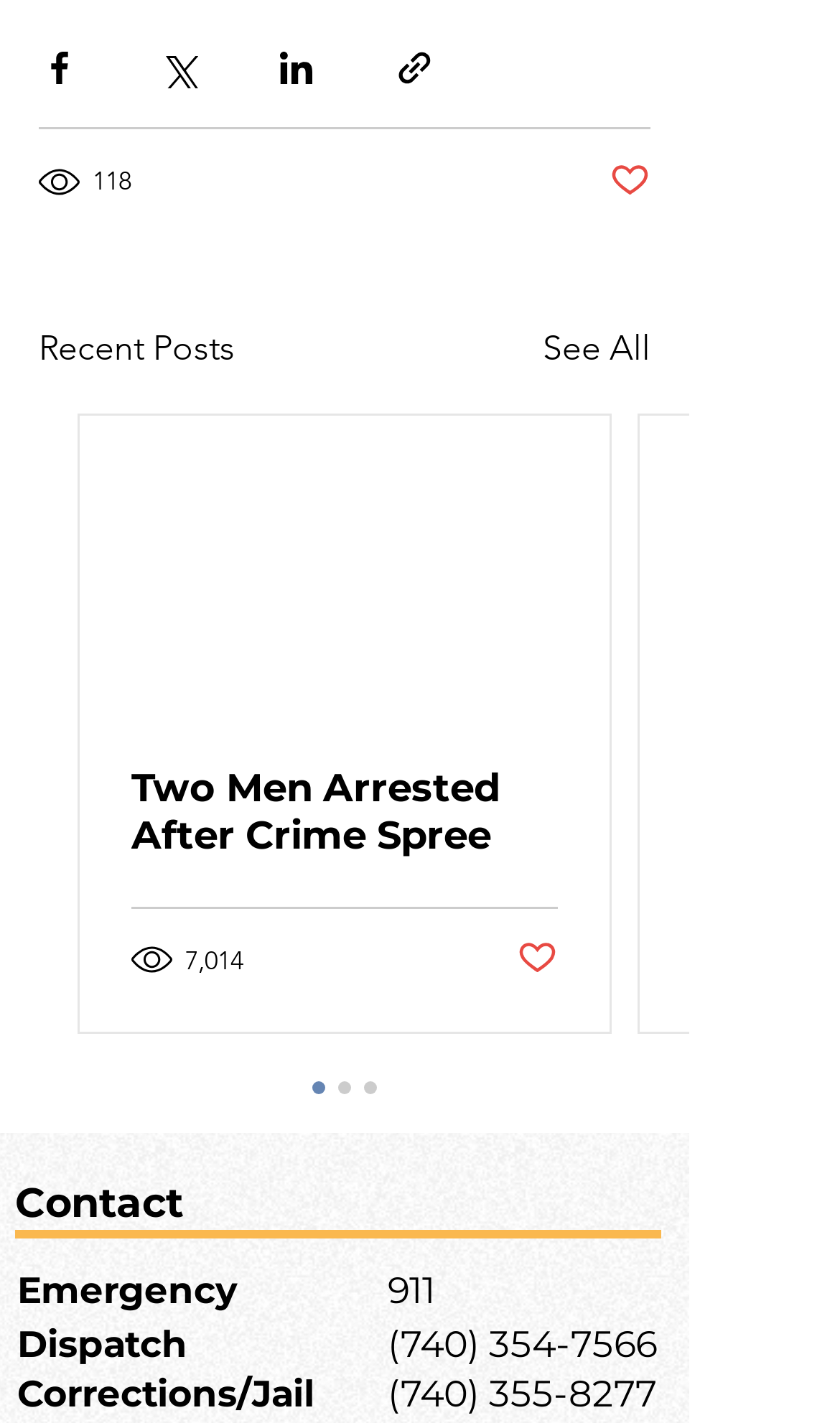Locate the coordinates of the bounding box for the clickable region that fulfills this instruction: "Share via Facebook".

[0.046, 0.033, 0.095, 0.061]